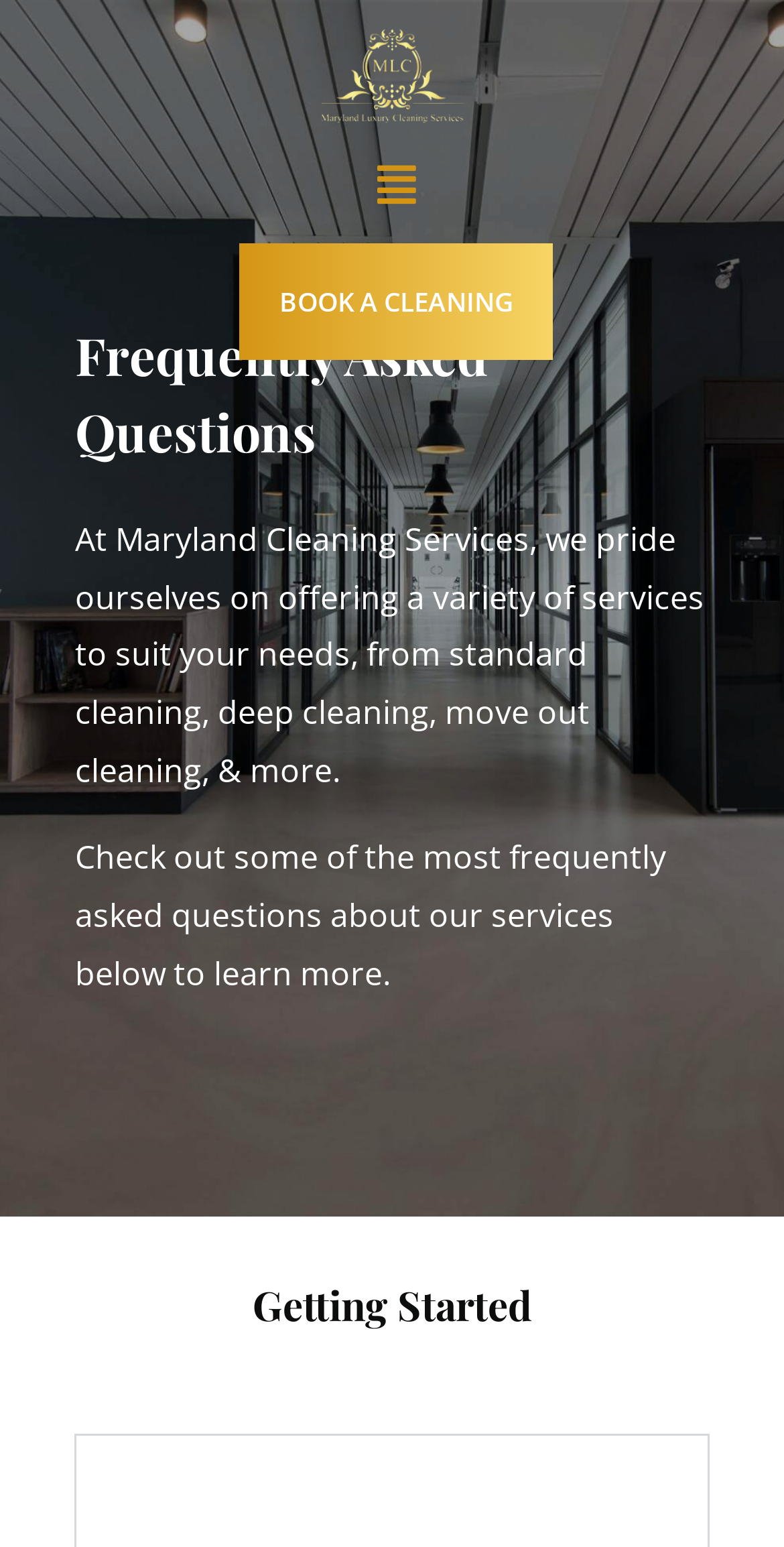Produce an extensive caption that describes everything on the webpage.

The webpage is about Frequently Asked Questions (FAQs) at Maryland Cleaning Services. At the top, there is a link on the left side and a button with a menu icon on the right side. Below the button, a prominent link to "BOOK A CLEANING" is displayed. 

The main content starts with a heading "Frequently Asked Questions" followed by a paragraph describing the services offered by Maryland Cleaning Services, including standard cleaning, deep cleaning, and move out cleaning. 

Below this paragraph, there is another paragraph that invites users to check out the FAQs to learn more about their services. 

Further down, there is a heading "Getting Started" followed by a question "Do You Service My Area?" which is likely one of the FAQs.